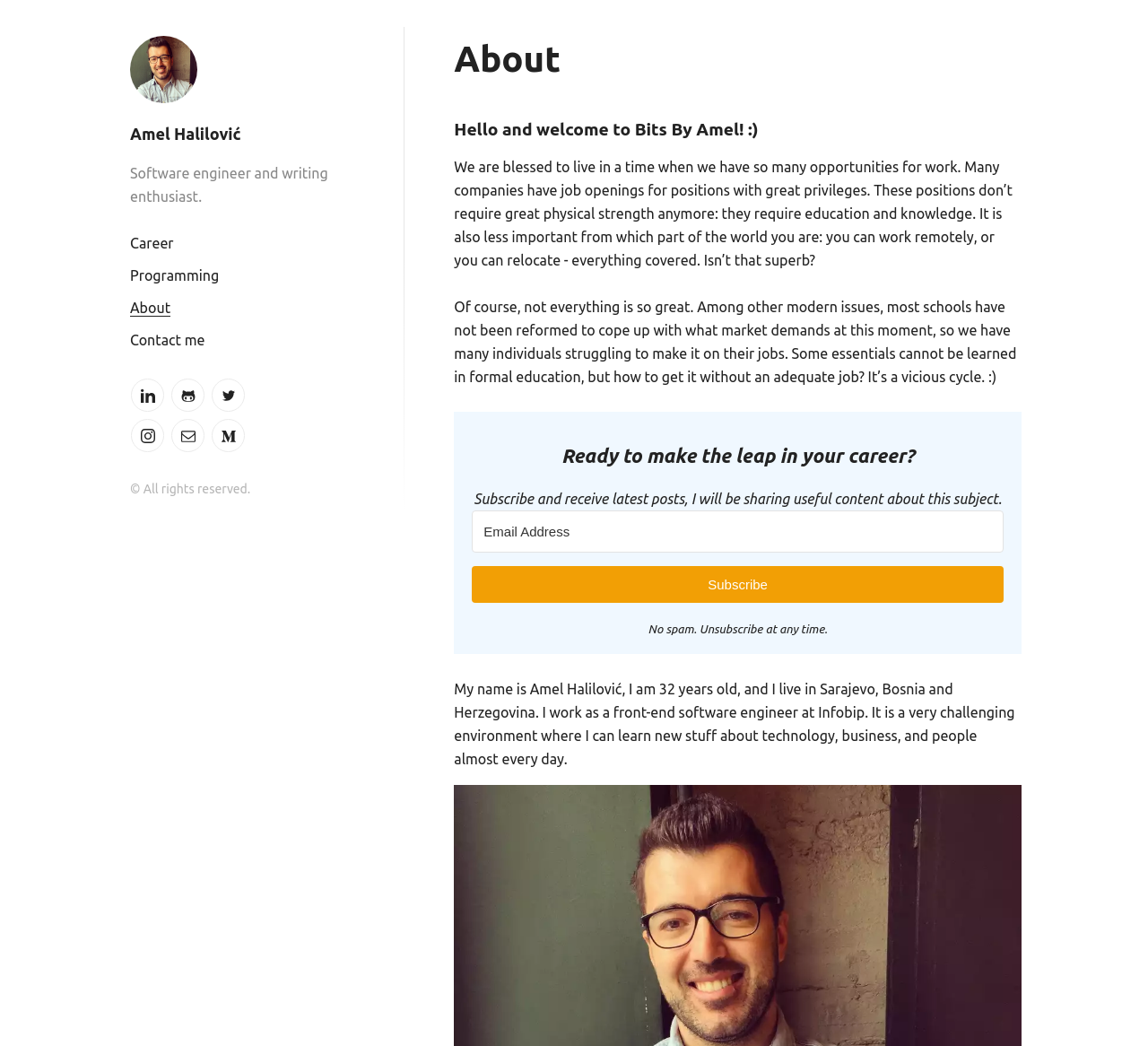Write a detailed summary of the webpage.

This webpage is about Amel Halilović, a software engineer and writing enthusiast. At the top left, there is a profile picture of Amel Halilović, accompanied by a link to their name. Below the profile picture, there is a heading with Amel's name, followed by a brief description of themselves as a software engineer and writing enthusiast.

To the right of the profile picture, there are several links to different sections of the webpage, including "Career", "Programming", "About", and "Contact me". Below these links, there are social media icons for LinkedIn, GitHub, Twitter, Instagram, email, and Medium, each with a corresponding link.

On the right side of the webpage, there is a section with a heading "About" and a subheading "Hello and welcome to Bits By Amel!". This section contains a brief introduction to the webpage and its purpose. Below this introduction, there are two paragraphs of text discussing the opportunities and challenges of modern work, including the need for education and knowledge, and the limitations of formal education.

Further down, there is a heading "Ready to make the leap in your career?" followed by a call to action to subscribe to the webpage and receive latest posts. There is a textbox to enter an email address and a "Subscribe" button. Below this, there is a note stating "No spam. Unsubscribe at any time."

At the bottom of the webpage, there is a brief biography of Amel Halilović, including their age, location, and occupation as a front-end software engineer at Infobip. Finally, there is a copyright notice at the very bottom of the webpage.